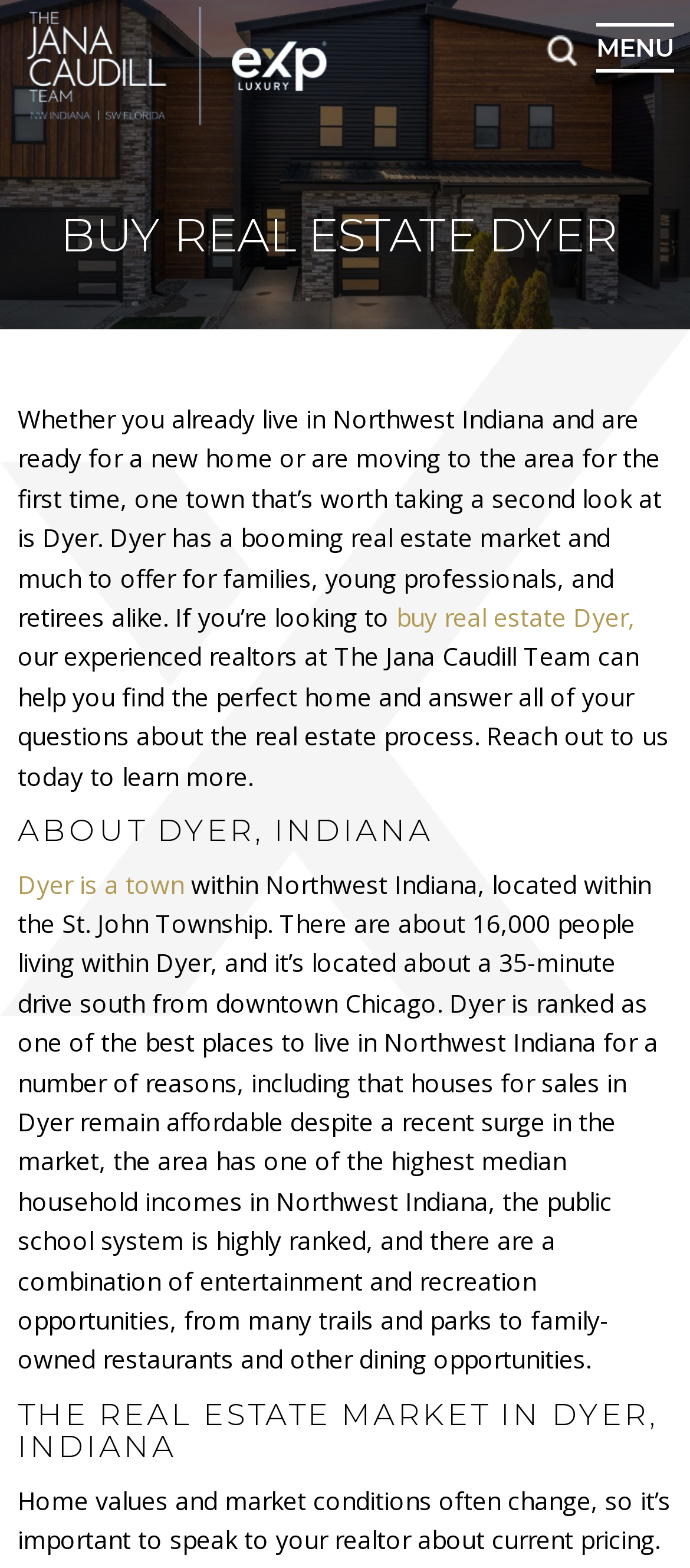What is the name of the real estate team?
Please provide a detailed and comprehensive answer to the question.

The name of the real estate team can be found in the top-left corner of the webpage, where it says 'Buy Real Estate Dyer | The Jana Caudill Team | Dyer Real Estate Agent'. It is also mentioned in the image and link with the same name.